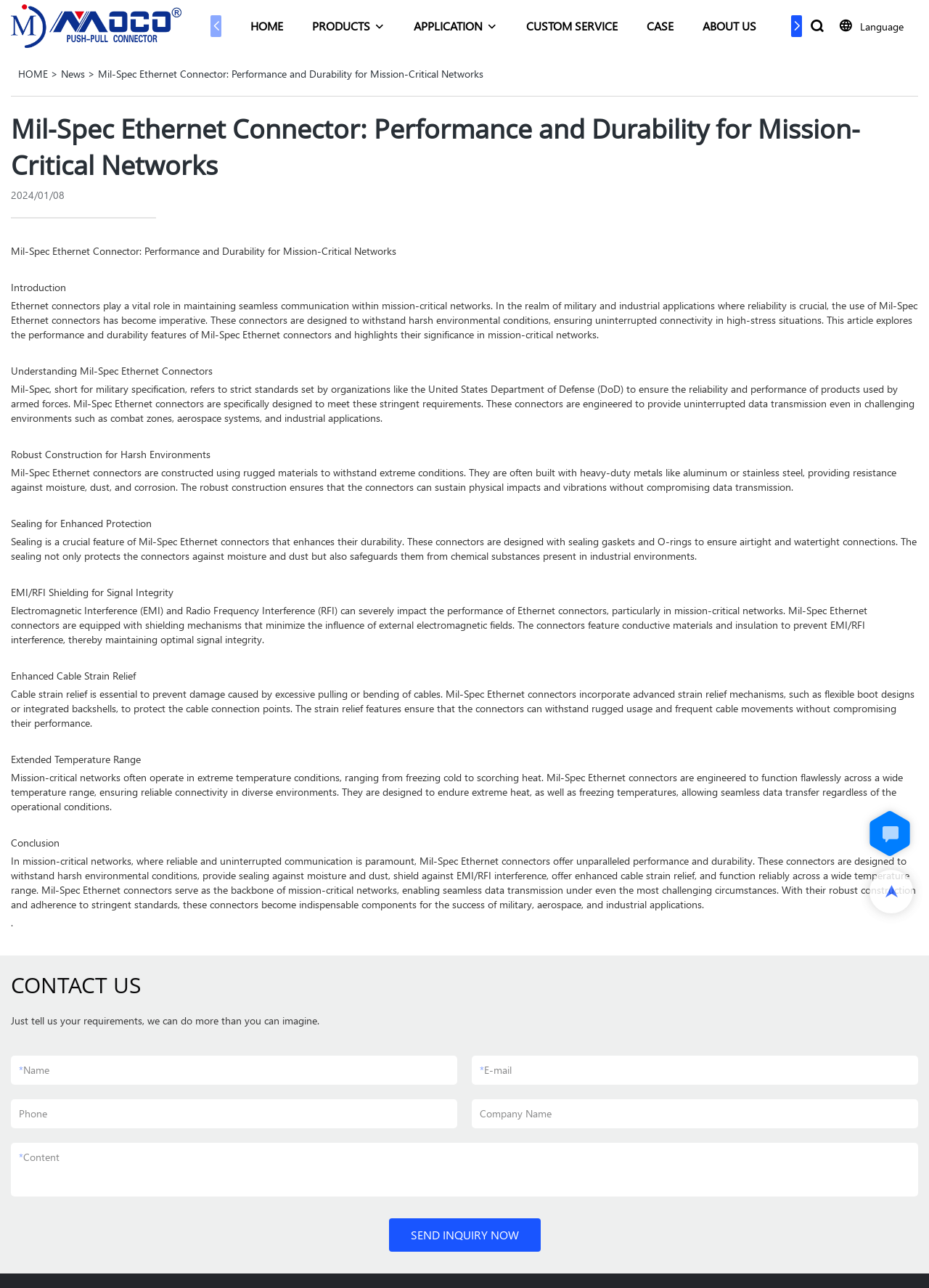Craft a detailed narrative of the webpage's structure and content.

The webpage is about MOCO connectors, specifically Mil-Spec Ethernet connectors, and their performance and durability in mission-critical networks. At the top, there is a logo and a navigation menu with links to HOME, PRODUCTS, APPLICATION, CUSTOM SERVICE, CASE, ABOUT US, NEWS, and CONTACT US. 

Below the navigation menu, there is a heading that reads "Mil-Spec Ethernet Connector: Performance and Durability for Mission-Critical Networks" followed by a date "2024/01/08". 

The main content of the webpage is divided into sections, each with a heading and a descriptive paragraph. The sections include "Introduction", "Understanding Mil-Spec Ethernet Connectors", "Robust Construction for Harsh Environments", "Sealing for Enhanced Protection", "EMI/RFI Shielding for Signal Integrity", "Enhanced Cable Strain Relief", "Extended Temperature Range", and "Conclusion". 

Each section provides detailed information about the features and benefits of Mil-Spec Ethernet connectors, such as their ability to withstand harsh environmental conditions, provide sealing against moisture and dust, shield against EMI/RFI interference, offer enhanced cable strain relief, and function reliably across a wide temperature range. 

At the bottom of the webpage, there is a contact form with fields for name, email, phone, company name, and content, as well as a "SEND INQUIRY NOW" button. There are also two small images on the right side of the contact form.